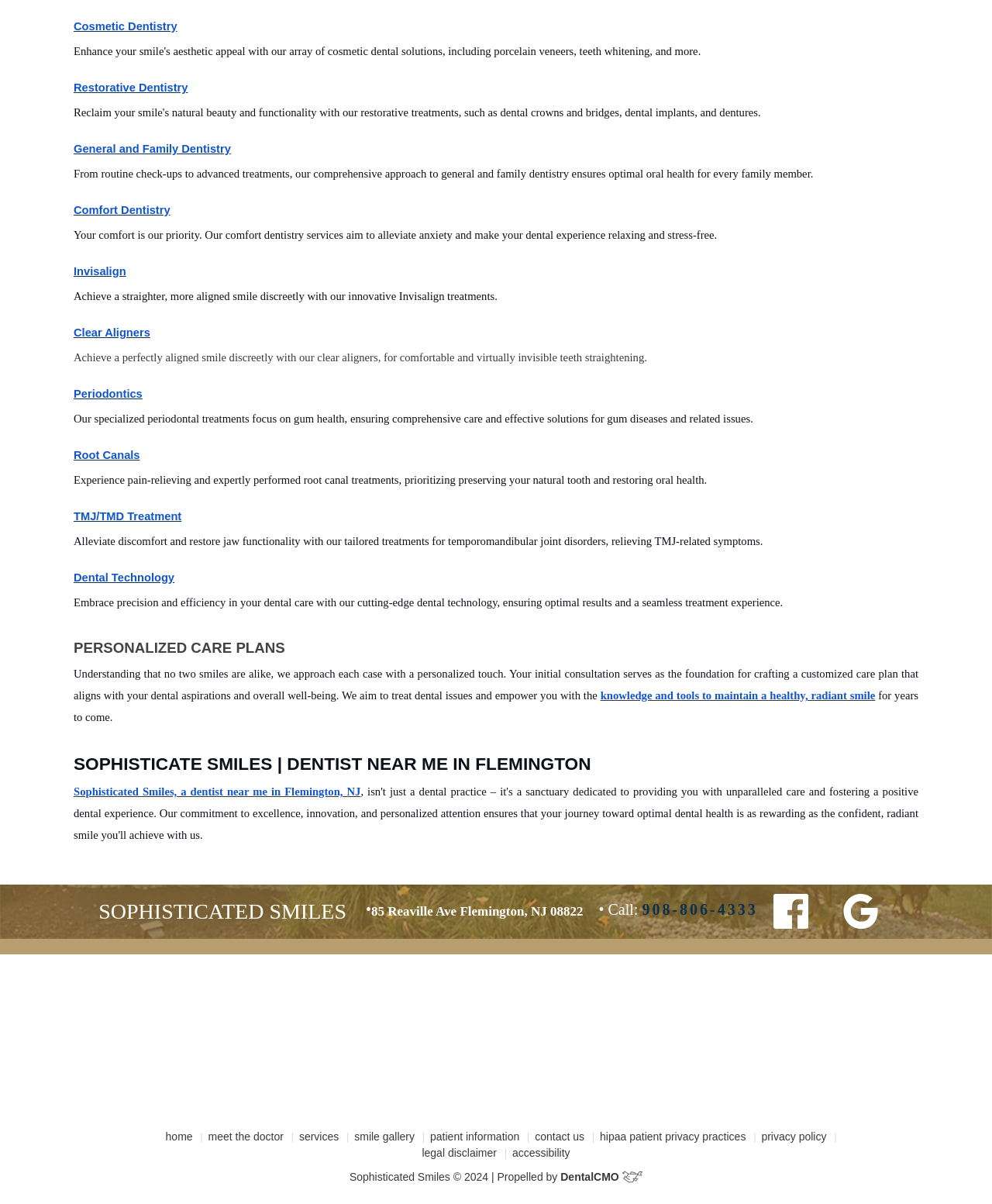Identify the bounding box coordinates of the section that should be clicked to achieve the task described: "Visit the home page".

[0.167, 0.939, 0.194, 0.949]